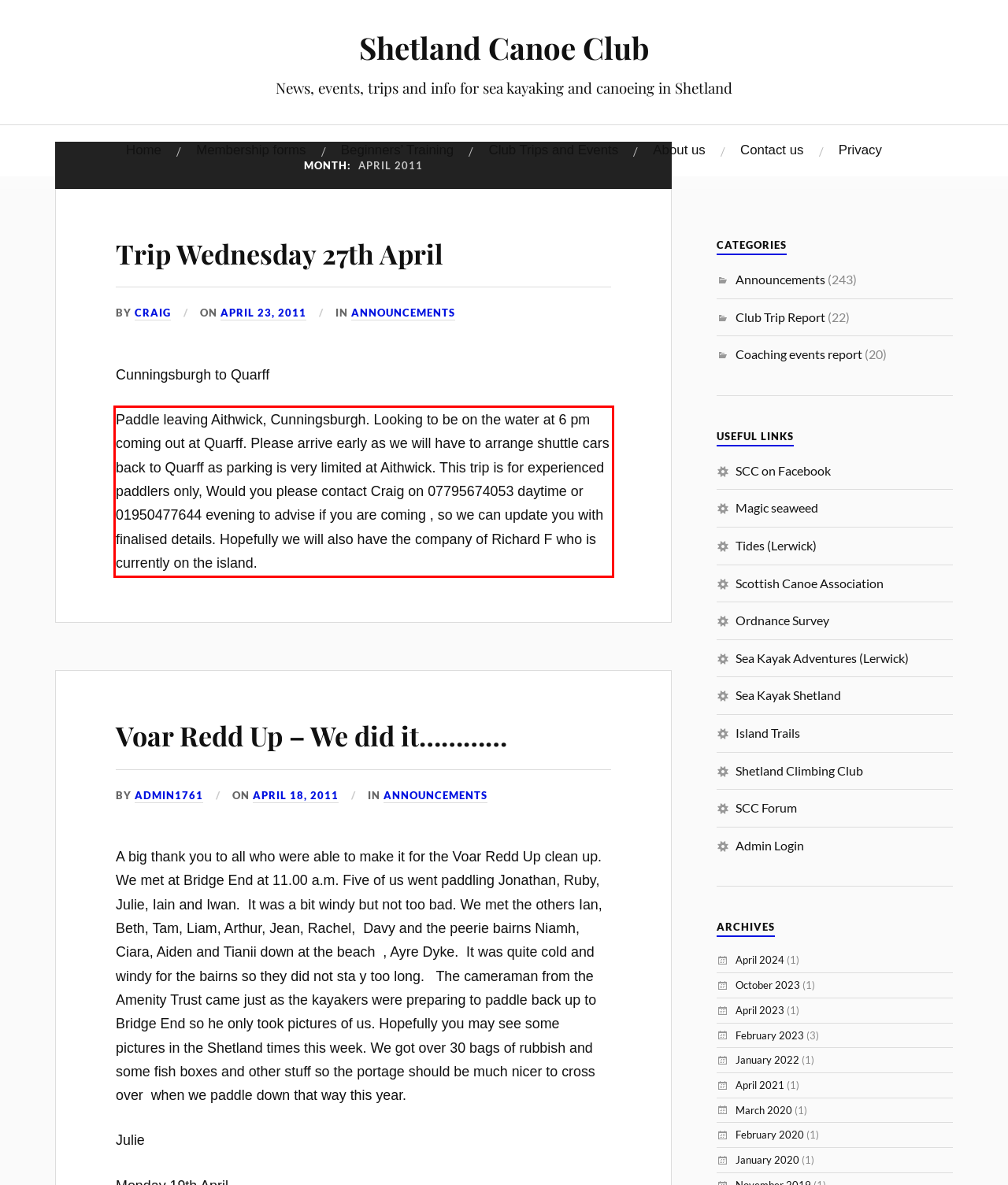Given a screenshot of a webpage containing a red bounding box, perform OCR on the text within this red bounding box and provide the text content.

Paddle leaving Aithwick, Cunningsburgh. Looking to be on the water at 6 pm coming out at Quarff. Please arrive early as we will have to arrange shuttle cars back to Quarff as parking is very limited at Aithwick. This trip is for experienced paddlers only, Would you please contact Craig on 07795674053 daytime or 01950477644 evening to advise if you are coming , so we can update you with finalised details. Hopefully we will also have the company of Richard F who is currently on the island.